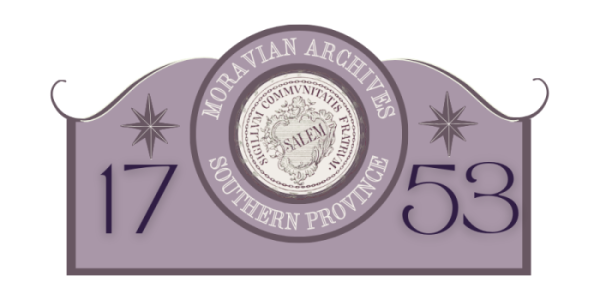What is the shape of the emblem?
Please provide a single word or phrase in response based on the screenshot.

Circular